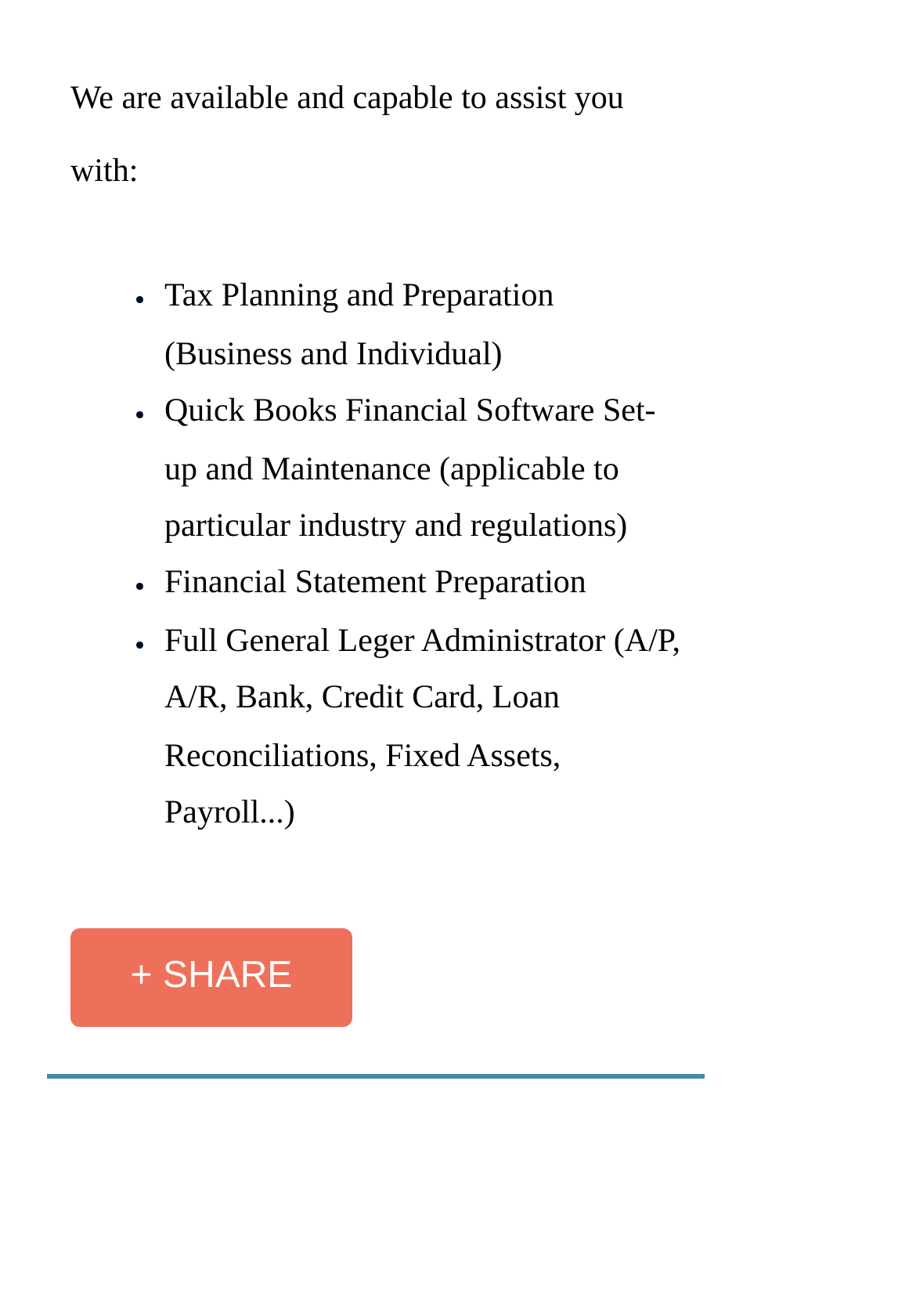Extract the bounding box coordinates for the UI element described as: "+ SHARE".

[0.077, 0.706, 0.385, 0.781]